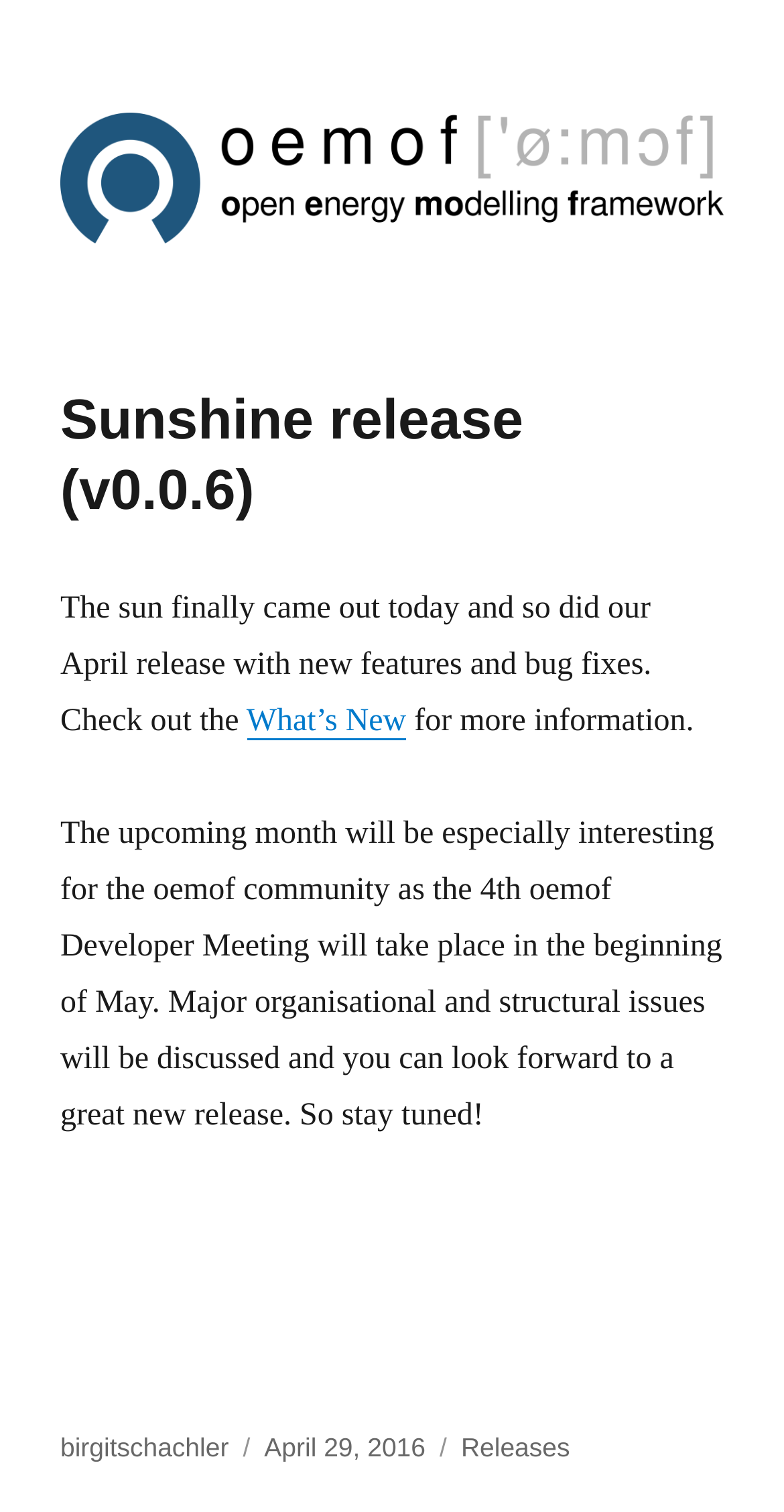Detail the various sections and features present on the webpage.

The webpage is about the Sunshine release (v0.0.6). At the top, there is a link taking up most of the width. Below it, there is a main article section that occupies the majority of the page. 

The article section starts with a header that spans almost the entire width, displaying the title "Sunshine release (v0.0.6)". 

Below the header, there is a paragraph of text that describes the release, mentioning new features and bug fixes, and invites readers to check out "What's New" for more information. The "What's New" link is positioned in the middle of the paragraph. 

Following this paragraph, there is another block of text that discusses an upcoming event, the 4th oemof Developer Meeting, and teases a new release. 

At the very bottom of the page, there is a footer section that contains information about the author, posting date, and categories. The author's name, "birgitschachler", is a link. The posting date, "April 29, 2016", is also a link and has a time element associated with it. The categories section contains a link to "Releases".